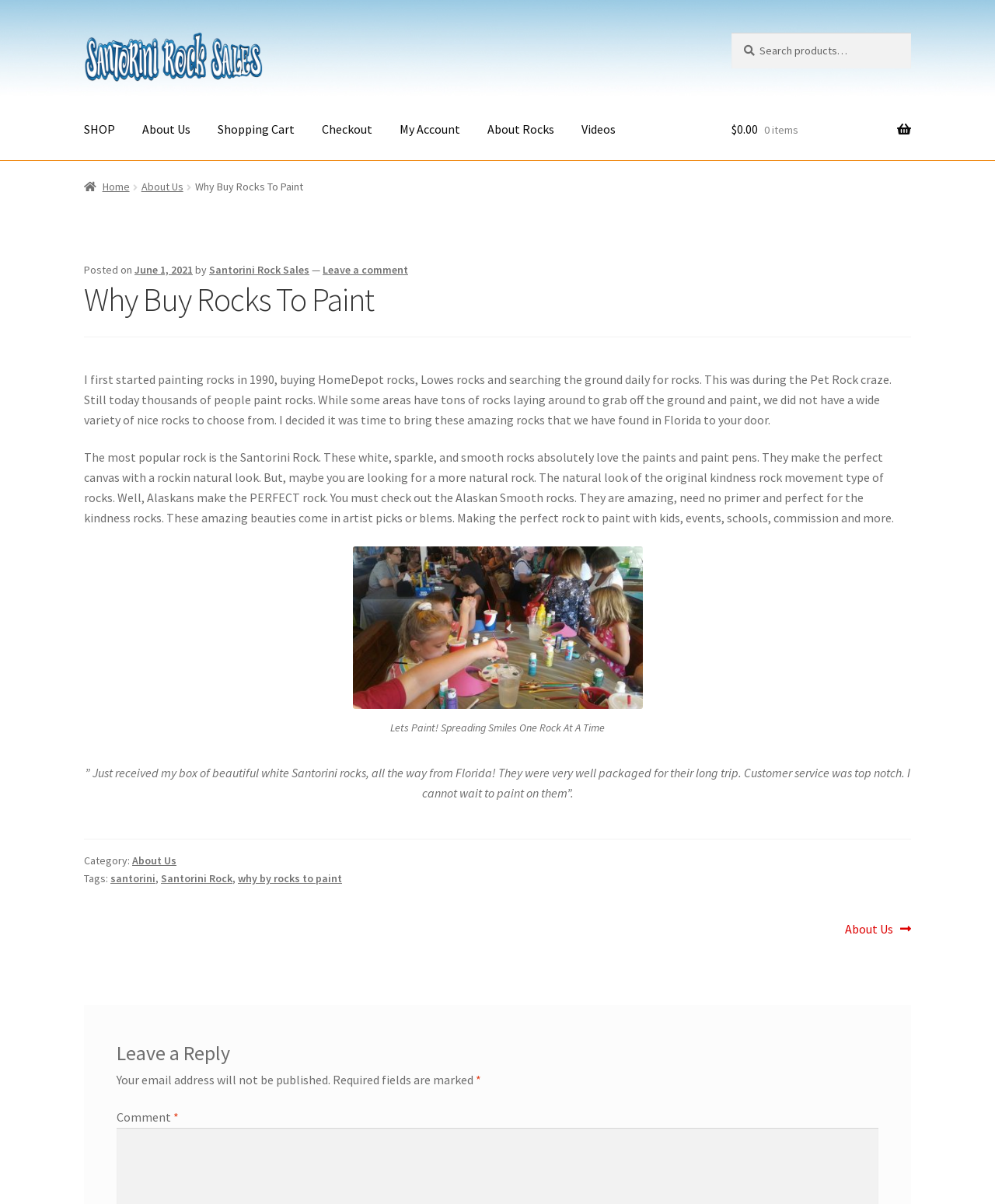What is the purpose of the rocks mentioned in the article?
Please respond to the question with a detailed and well-explained answer.

The purpose of the rocks mentioned in the article is for painting, as the article discusses the benefits and characteristics of different types of rocks for painting, and also mentions the 'kindness rock movement'.